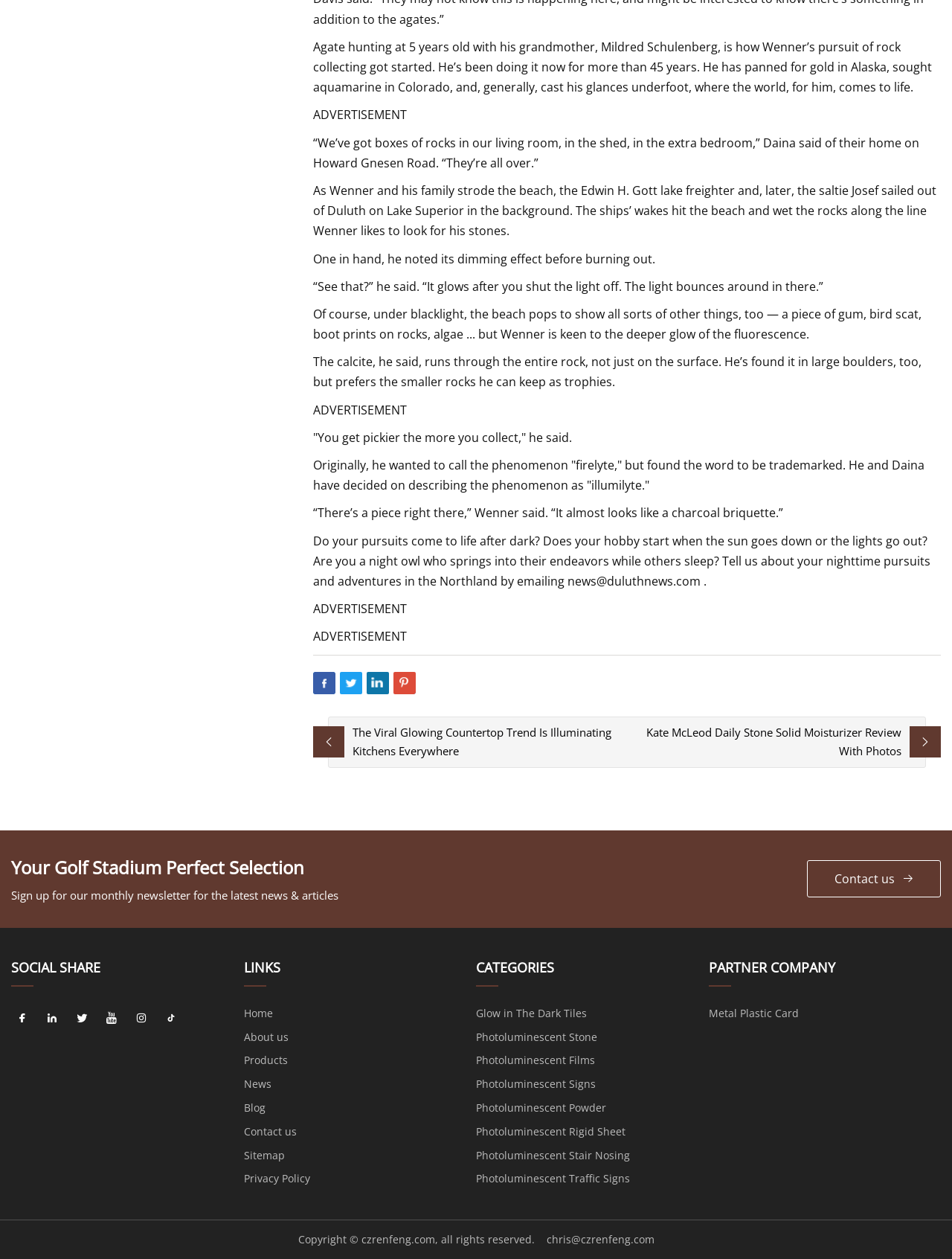Find the bounding box coordinates corresponding to the UI element with the description: "Blog". The coordinates should be formatted as [left, top, right, bottom], with values as floats between 0 and 1.

None